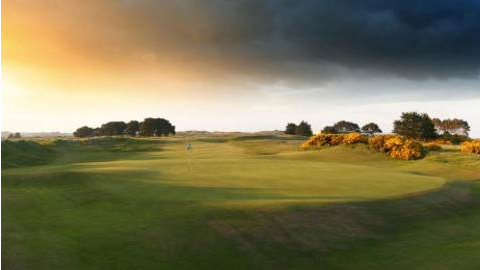What type of plants are adding a splash of color?
Based on the screenshot, provide your answer in one word or phrase.

Gorse bushes